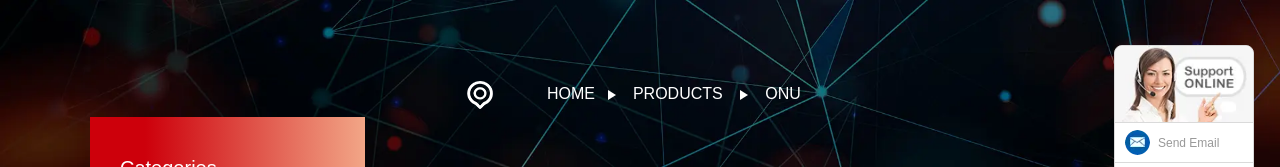Give a thorough description of the image, including any visible elements and their relationships.

The image features a sleek and modern header section of a webpage dedicated to ONU (Optical Network Unit) products. In the background, a dynamic network design is illustrated with intersecting lines and vibrant dots, conveying an atmosphere of technological innovation and connectivity. Prominently displayed at the top is the navigation breadcrumb trail, reading "HOME PRODUCTS ONU", guiding users through the site structure. Additionally, a prominent red block labeled "Categories" draws attention, inviting visitors to explore different product categories. On the right side, a customer support feature is showcased with a friendly representative, emphasizing accessibility for potential inquiries and additional assistance. This design captures the essence of a professional online store, focusing on cutting-edge ONU technologies while ensuring user engagement and support.